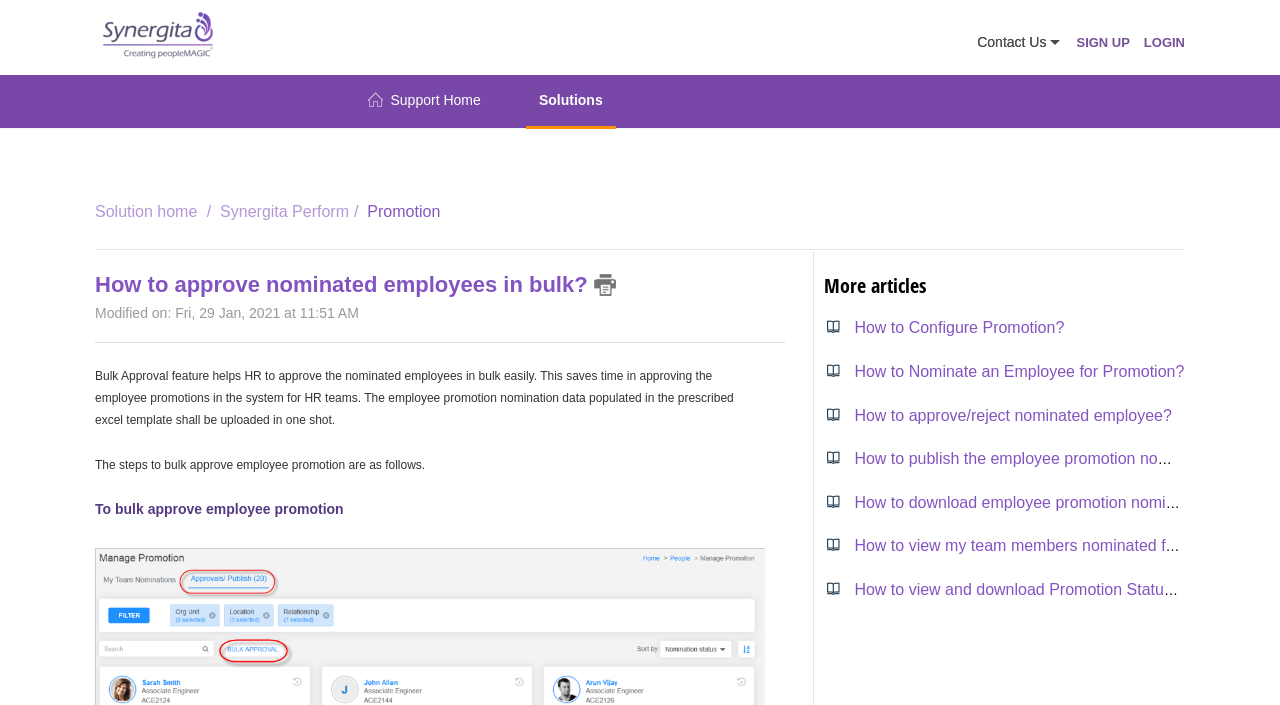What is the date when the webpage was last modified?
Please analyze the image and answer the question with as much detail as possible.

The webpage displays the last modified date and time, which is Fri, 29 Jan, 2021 at 11:51 AM. This information is provided below the main heading.